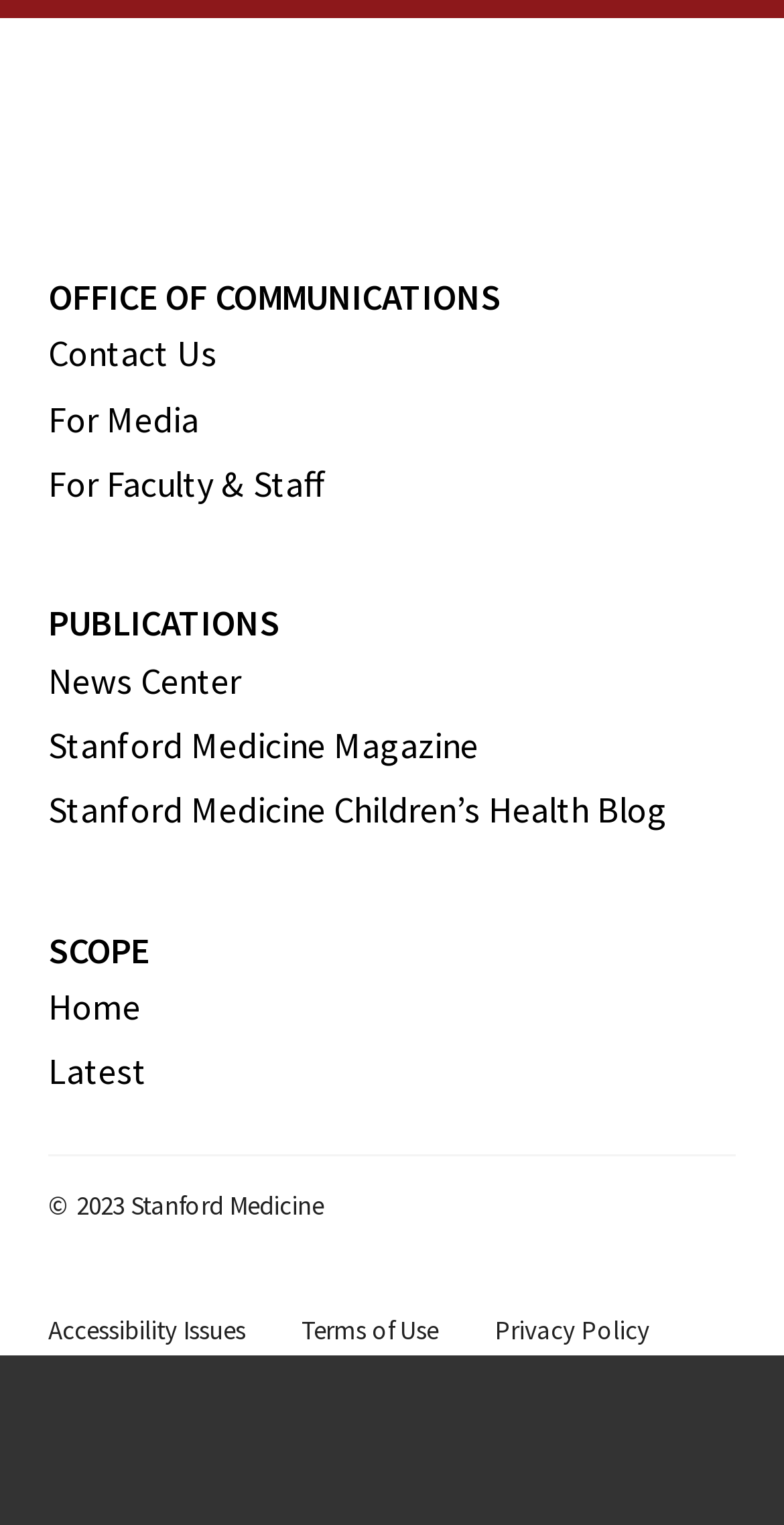Answer the following query concisely with a single word or phrase:
What is the name of the office?

OFFICE OF COMMUNICATIONS